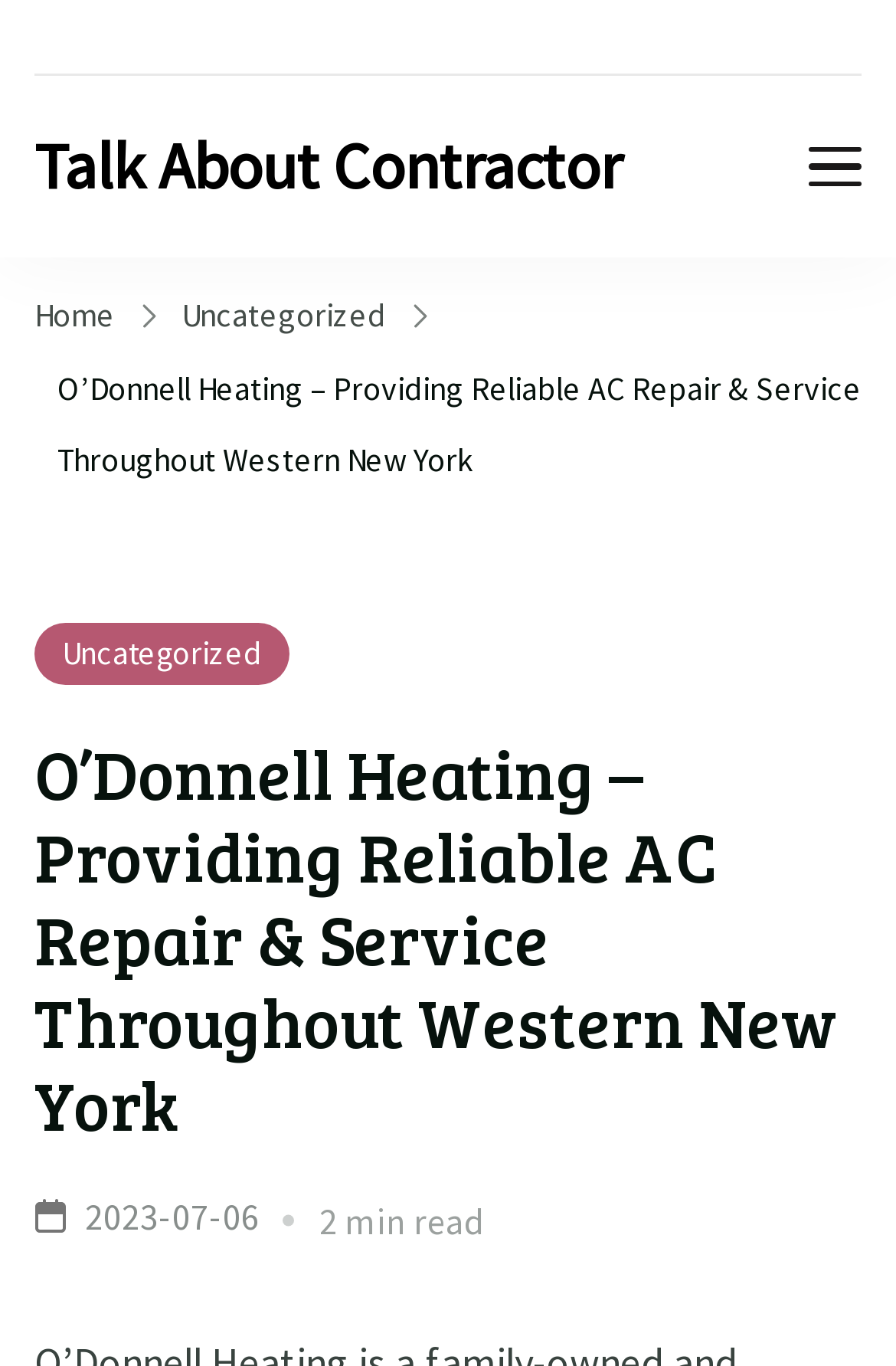Using the webpage screenshot and the element description Talk About Contractor, determine the bounding box coordinates. Specify the coordinates in the format (top-left x, top-left y, bottom-right x, bottom-right y) with values ranging from 0 to 1.

[0.038, 0.089, 0.695, 0.155]